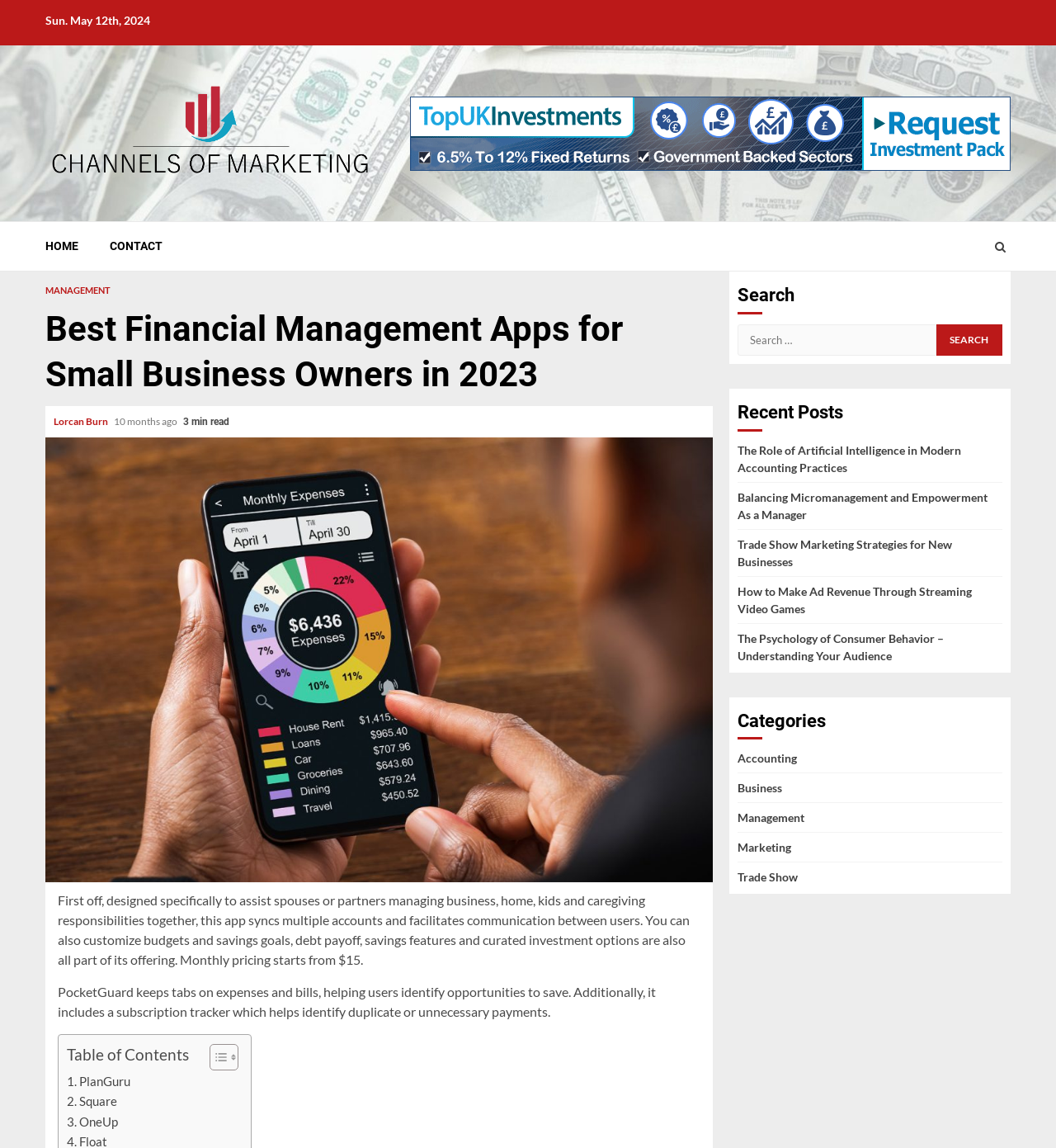What is the date of the webpage?
Based on the image, answer the question with a single word or brief phrase.

Sun. May 12th, 2024